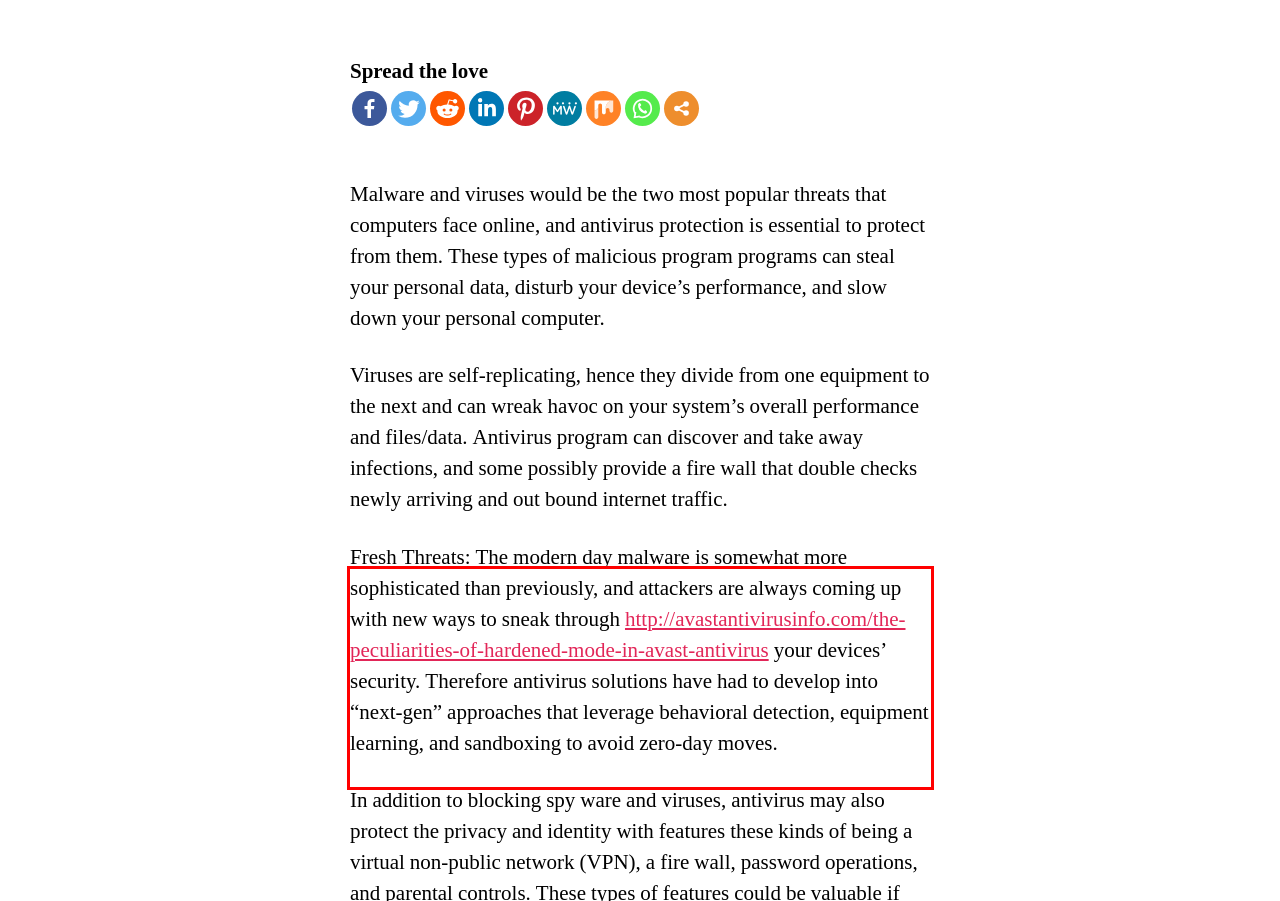Using the provided webpage screenshot, recognize the text content in the area marked by the red bounding box.

Fresh Threats: The modern day malware is somewhat more sophisticated than previously, and attackers are always coming up with new ways to sneak through http://avastantivirusinfo.com/the-peculiarities-of-hardened-mode-in-avast-antivirus your devices’ security. Therefore antivirus solutions have had to develop into “next-gen” approaches that leverage behavioral detection, equipment learning, and sandboxing to avoid zero-day moves.